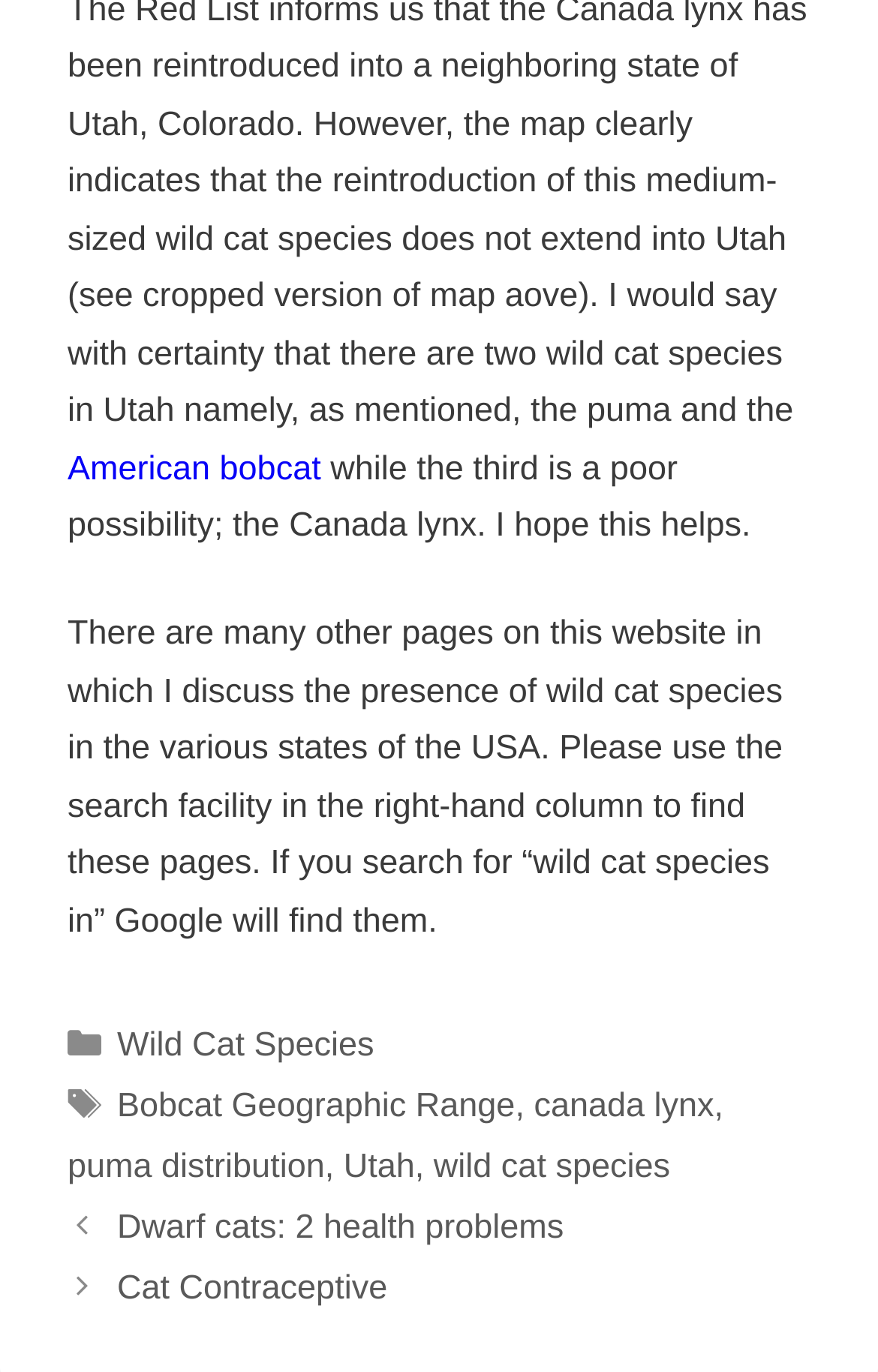Please locate the clickable area by providing the bounding box coordinates to follow this instruction: "Click on the link to learn about American bobcat".

[0.077, 0.328, 0.366, 0.355]